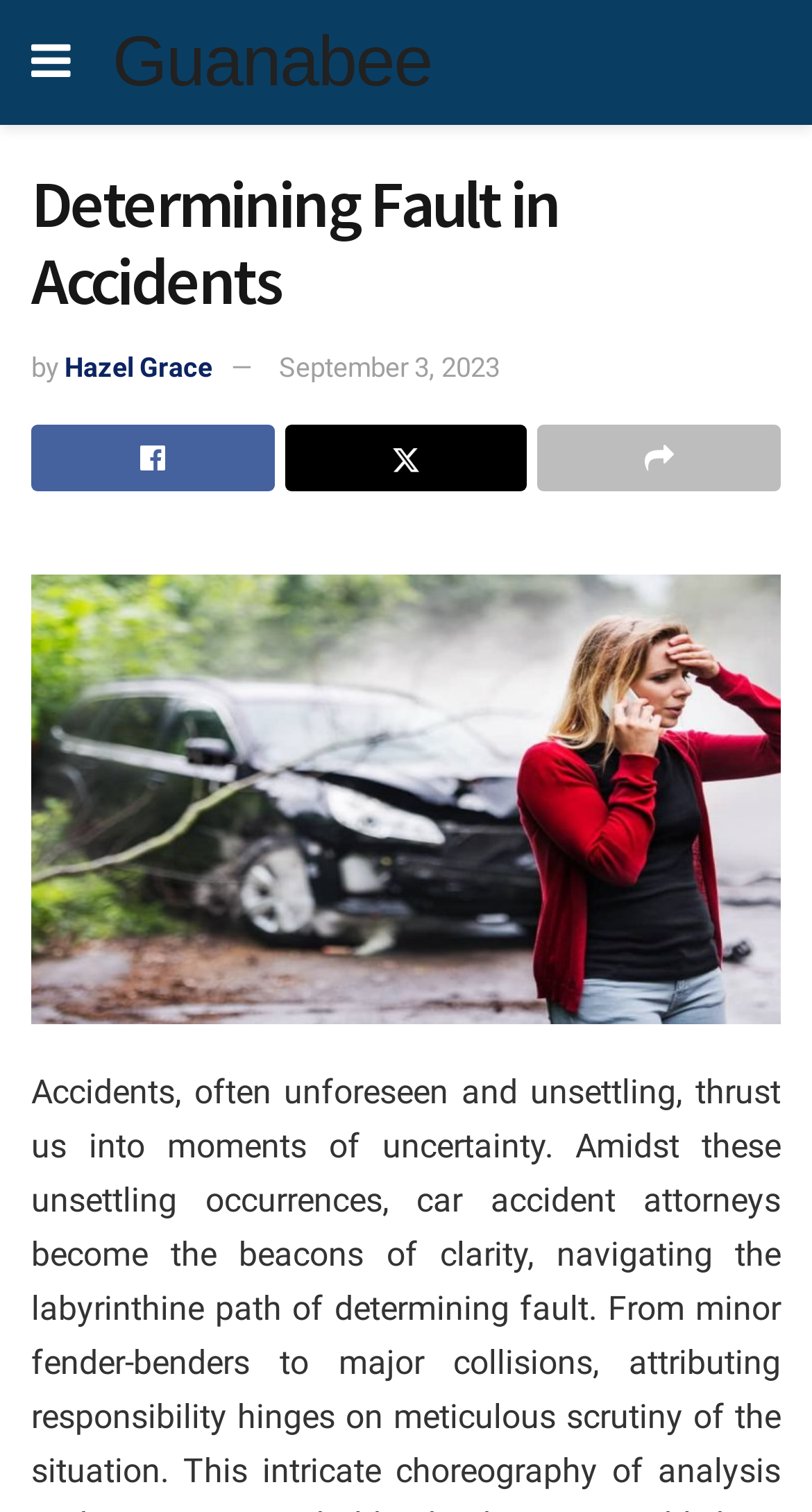What is the website's name?
Look at the image and answer the question with a single word or phrase.

Guanabee